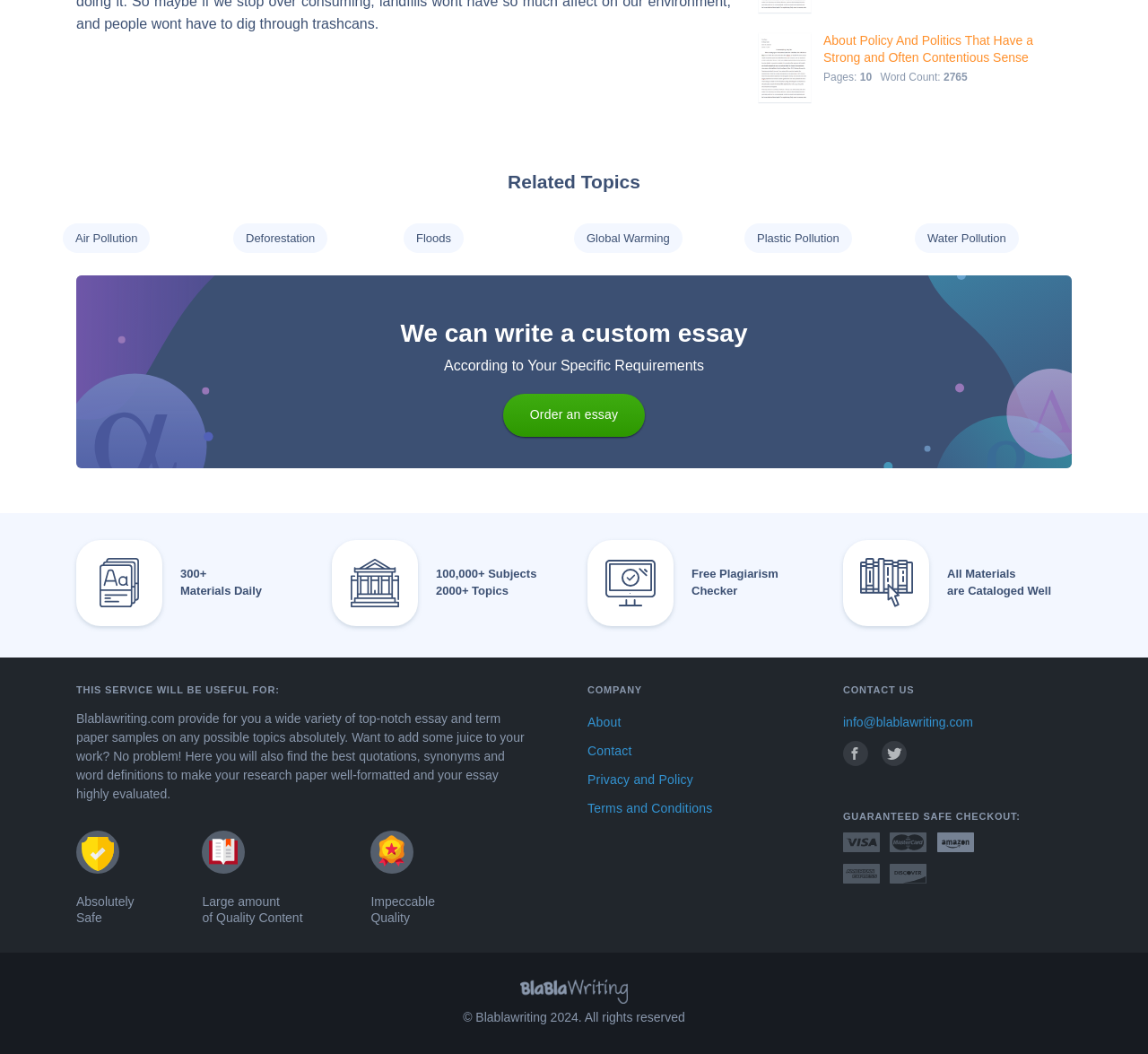Using the provided element description, identify the bounding box coordinates as (top-left x, top-left y, bottom-right x, bottom-right y). Ensure all values are between 0 and 1. Description: Water Pollution

[0.808, 0.22, 0.876, 0.233]